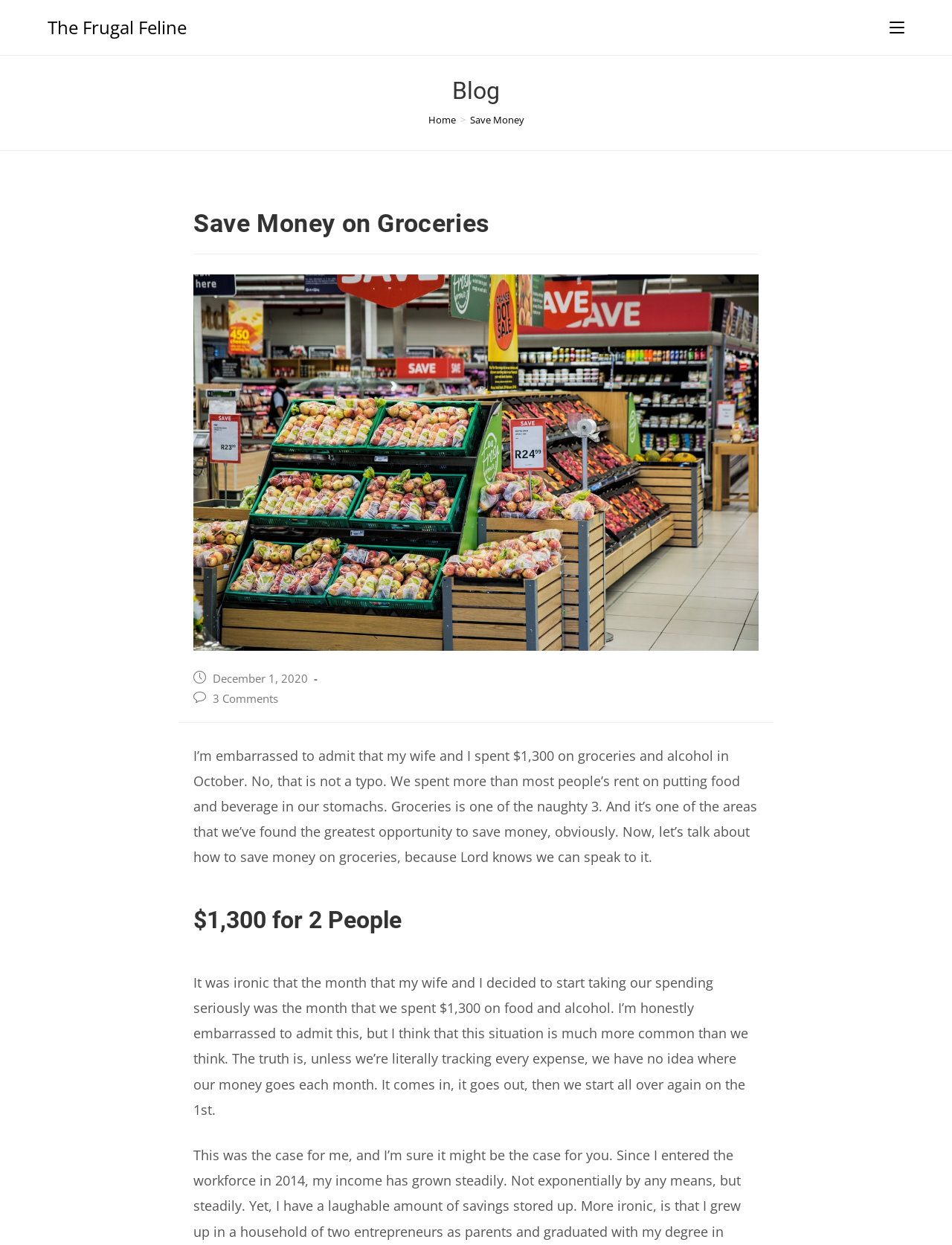What is the date of the post?
Answer with a single word or phrase, using the screenshot for reference.

December 1, 2020